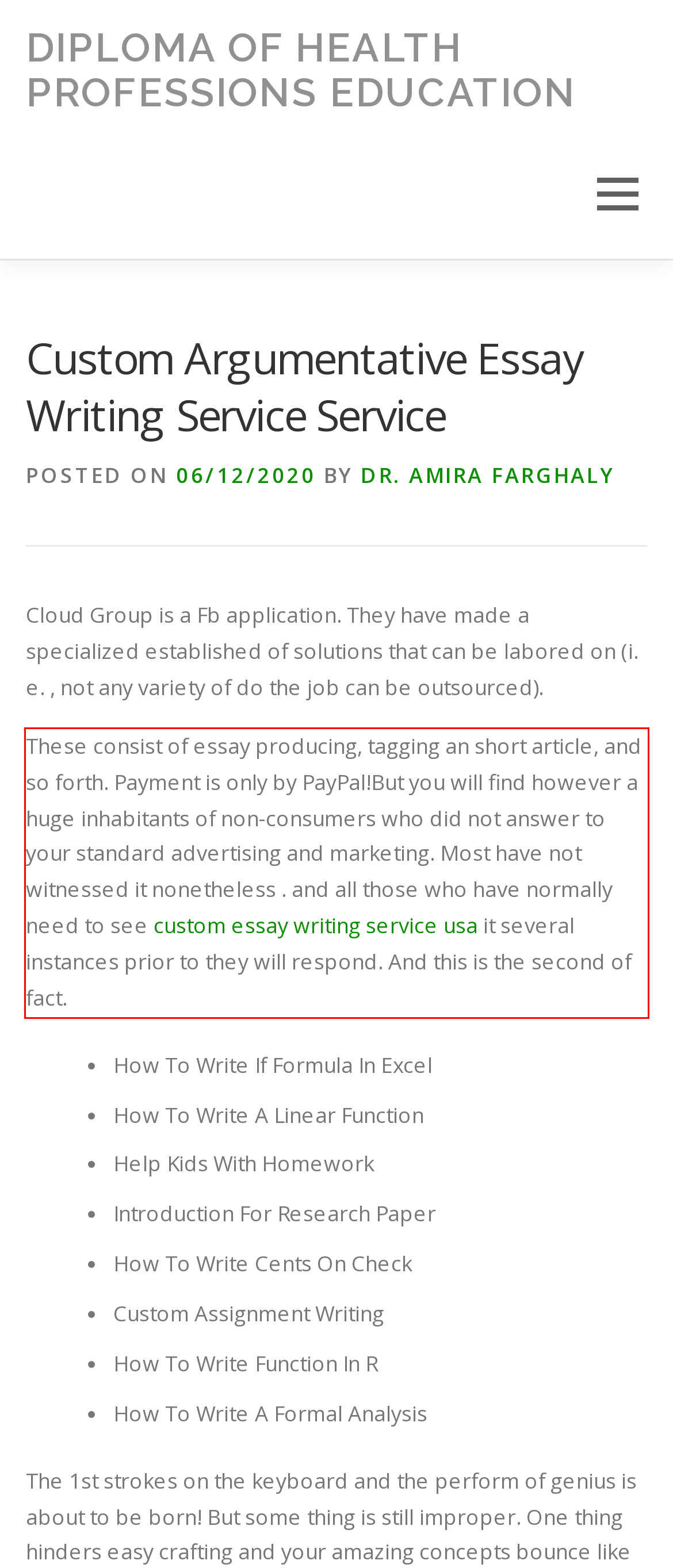By examining the provided screenshot of a webpage, recognize the text within the red bounding box and generate its text content.

These consist of essay producing, tagging an short article, and so forth. Payment is only by PayPal!But you will find however a huge inhabitants of non-consumers who did not answer to your standard advertising and marketing. Most have not witnessed it nonetheless . and all those who have normally need to see custom essay writing service usa it several instances prior to they will respond. And this is the second of fact.